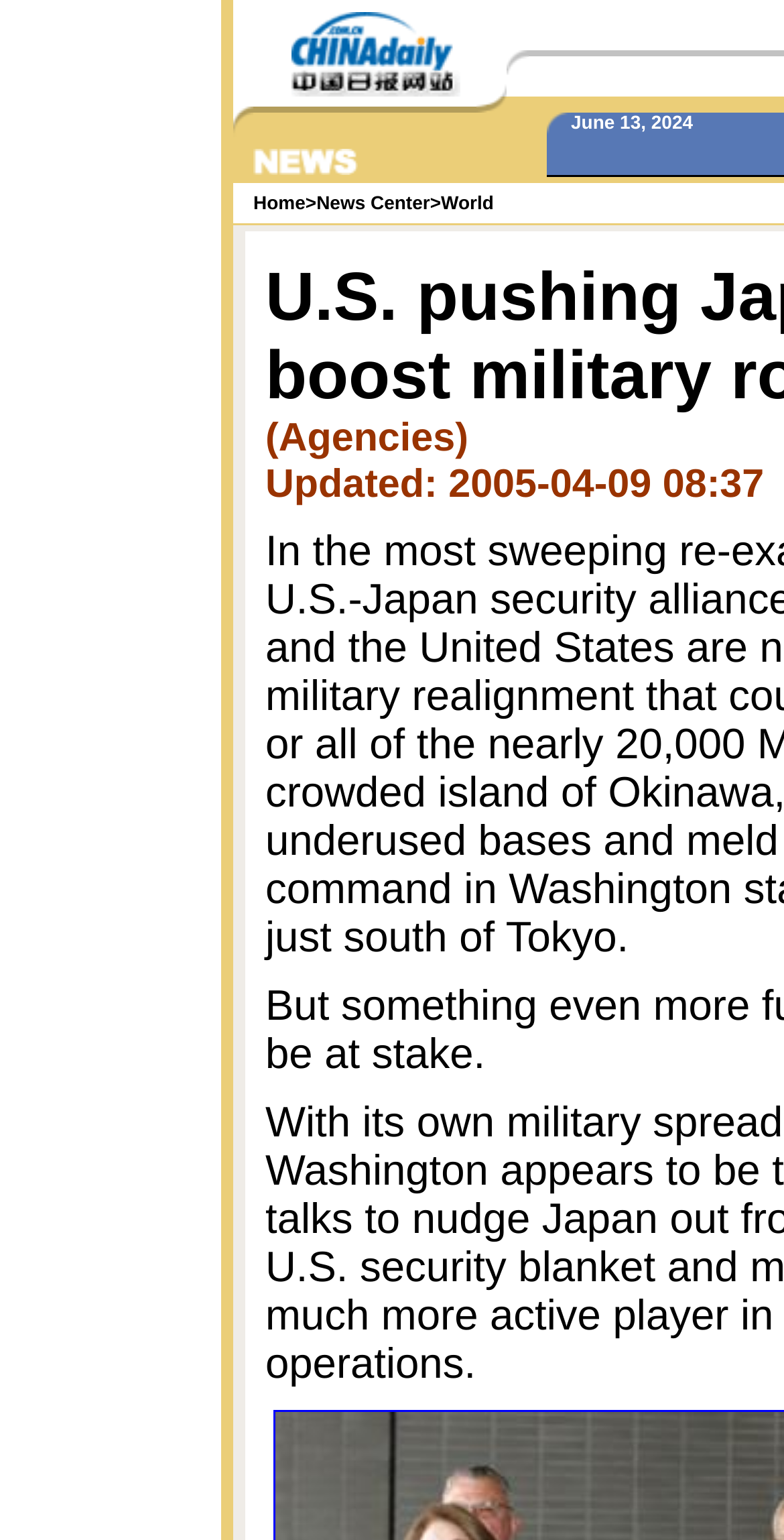Identify and provide the bounding box coordinates of the UI element described: "News Center". The coordinates should be formatted as [left, top, right, bottom], with each number being a float between 0 and 1.

[0.404, 0.125, 0.548, 0.138]